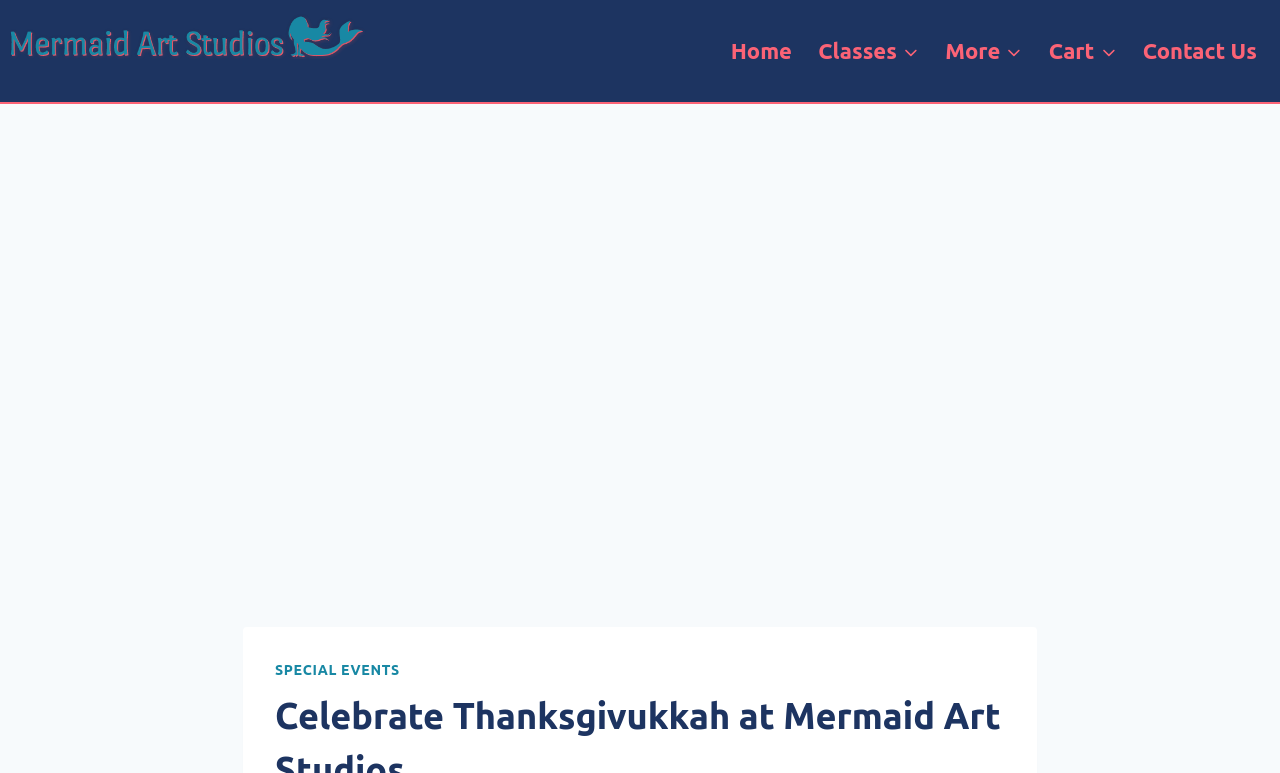Please use the details from the image to answer the following question comprehensively:
How many main navigation links are there?

I counted the number of links in the primary navigation section, which are 'Home', 'Classes', 'More', 'Cart', 'Contact Us', and 'SPECIAL EVENTS'.